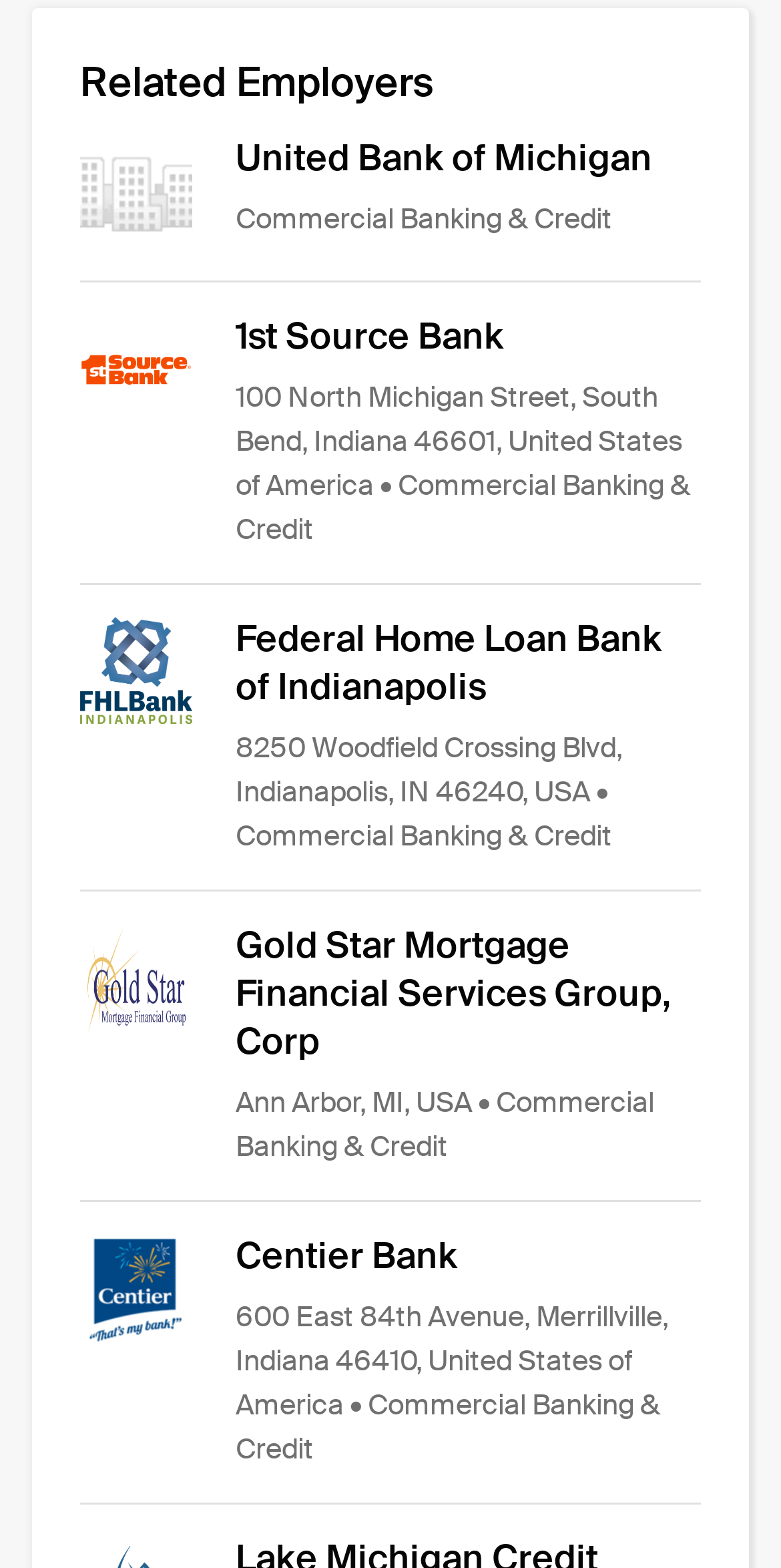How many employers have an image?
Answer the question with a single word or phrase by looking at the picture.

4